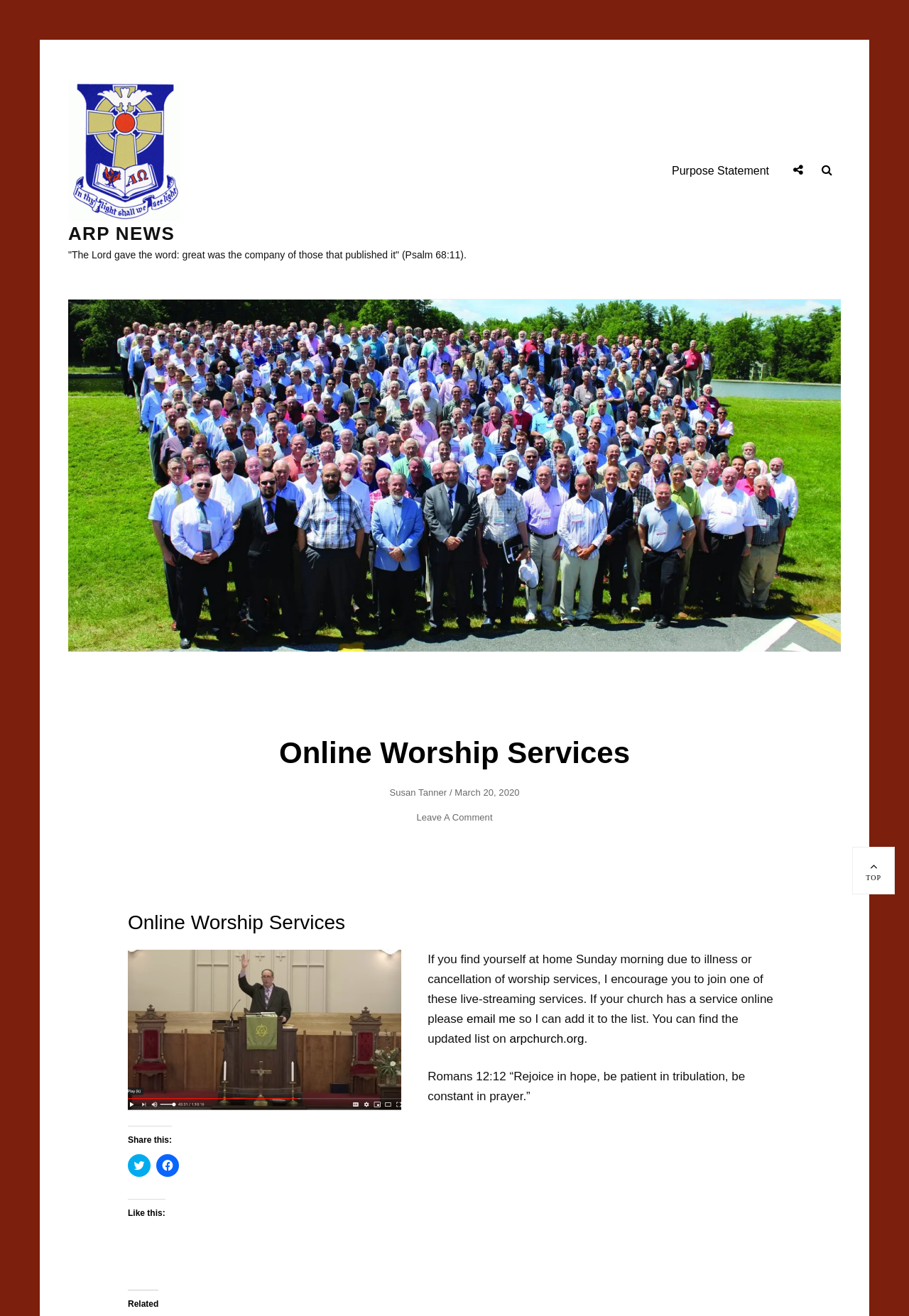What is the date of the webpage content?
Examine the image and provide an in-depth answer to the question.

The date of the webpage content is mentioned as March 20, 2020, which is linked to the text 'Posted On' on the webpage.